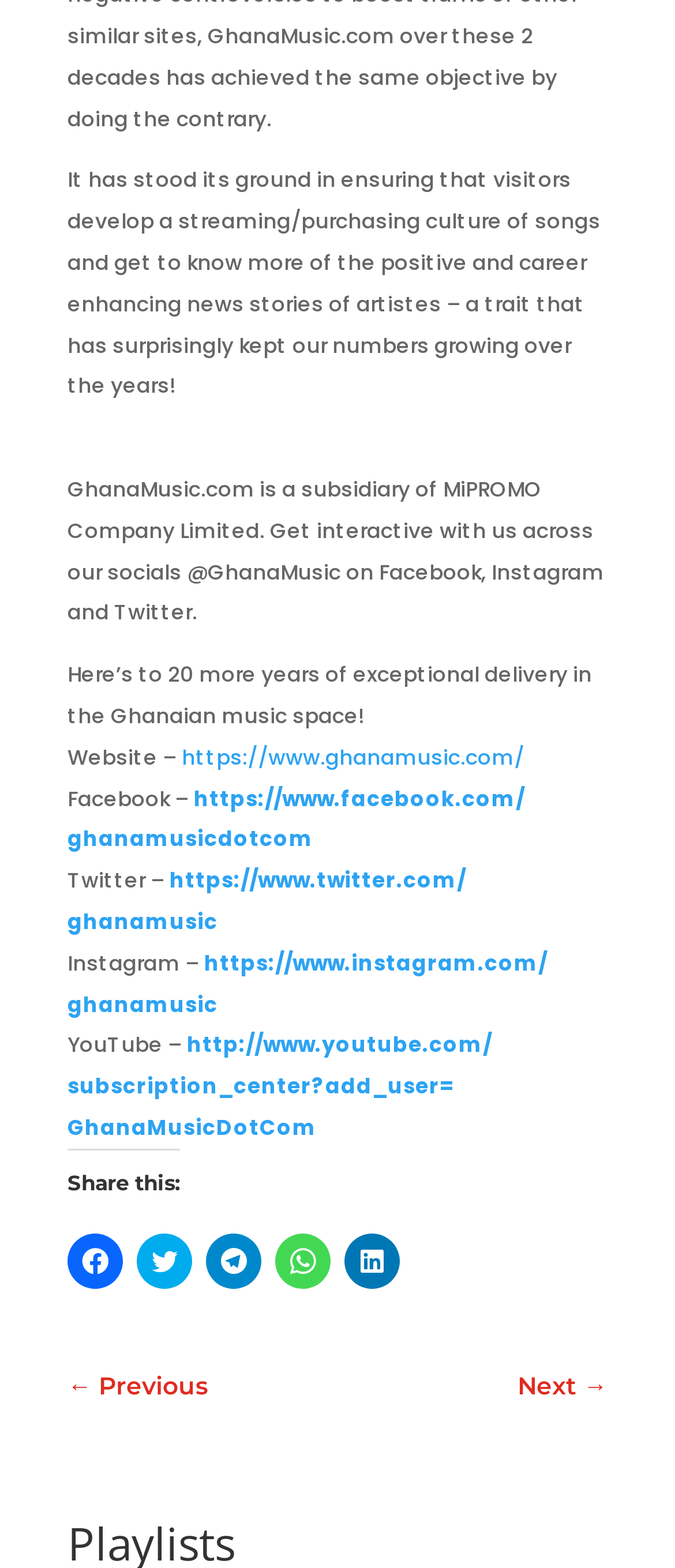What is the anniversary being celebrated on the webpage?
Based on the image, provide a one-word or brief-phrase response.

20 years